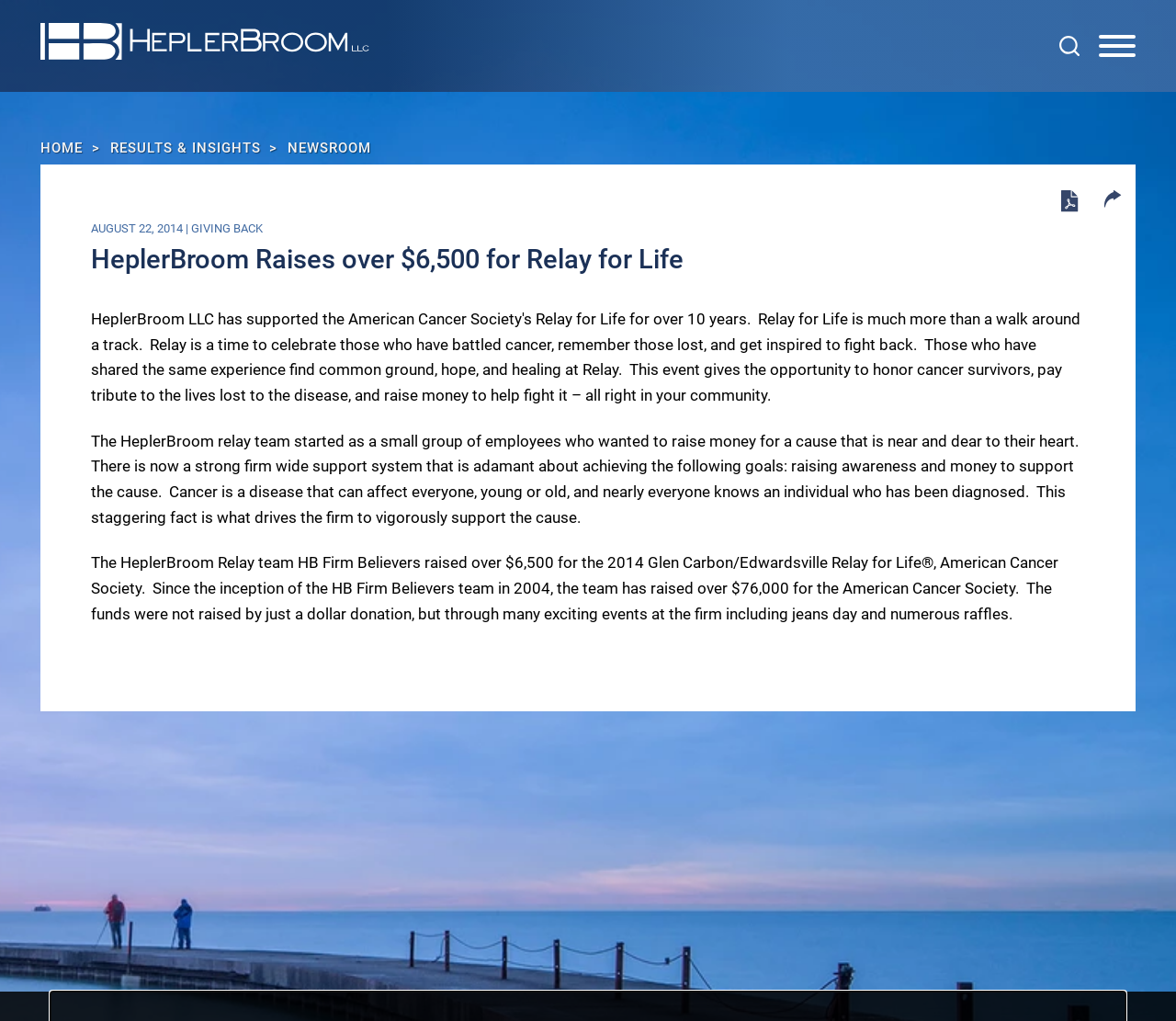Specify the bounding box coordinates of the area to click in order to execute this command: 'Search for something'. The coordinates should consist of four float numbers ranging from 0 to 1, and should be formatted as [left, top, right, bottom].

[0.901, 0.035, 0.918, 0.055]